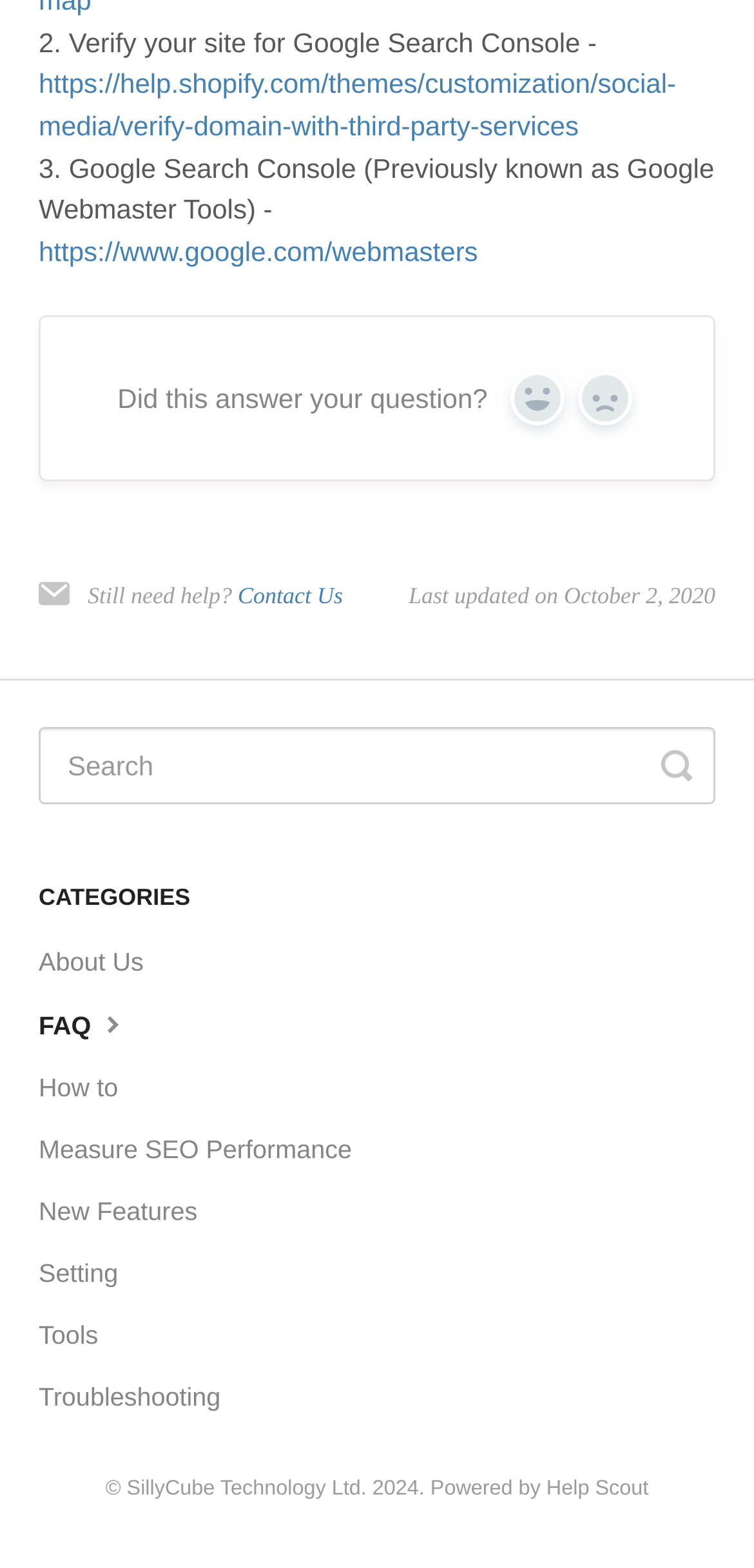Answer the question below using just one word or a short phrase: 
What is the alternative to saying 'Yes' to the question 'Did this answer your question?'?

No